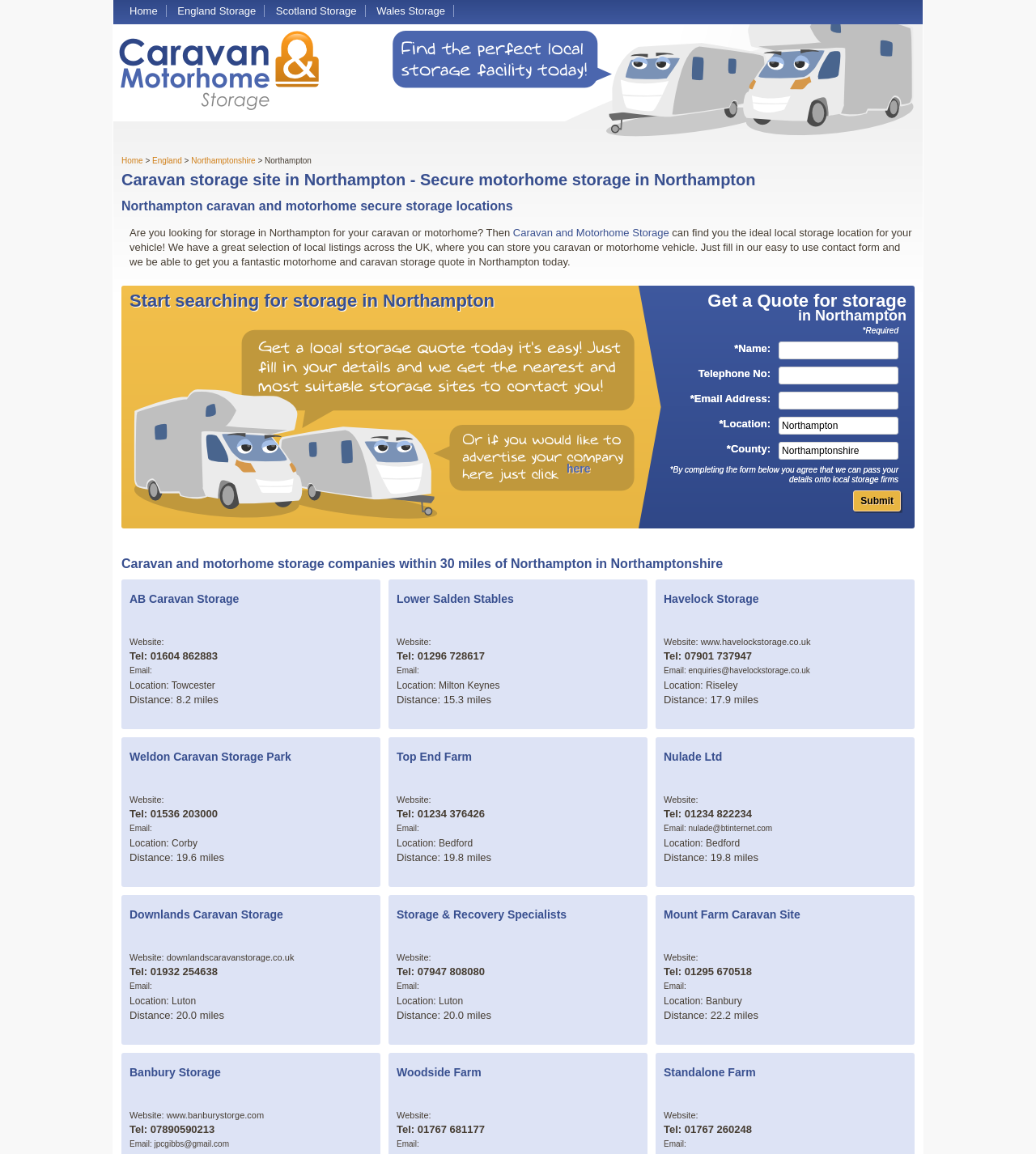Identify the bounding box coordinates of the section that should be clicked to achieve the task described: "View the details of 'AB Caravan Storage'".

[0.125, 0.509, 0.359, 0.537]